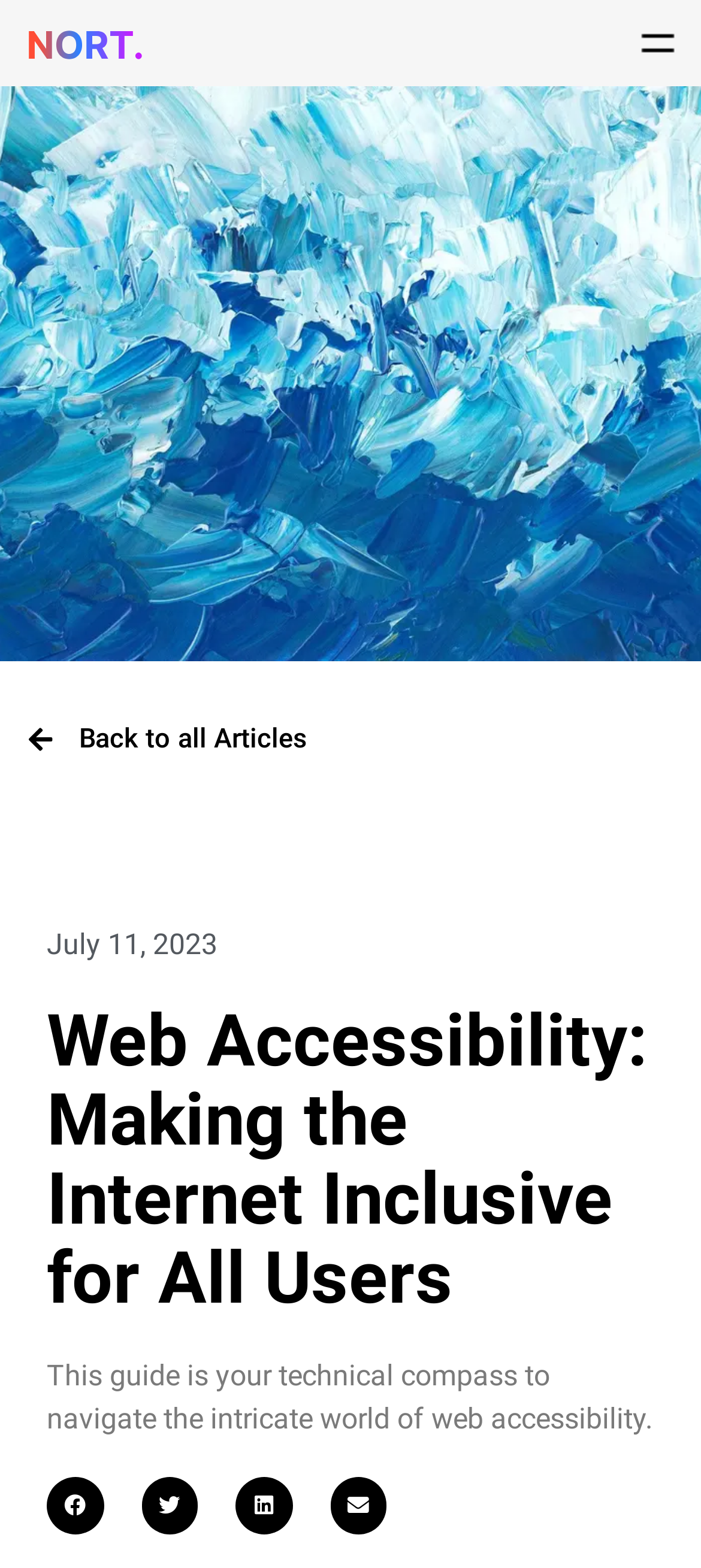Identify the bounding box coordinates for the region of the element that should be clicked to carry out the instruction: "Open the menu". The bounding box coordinates should be four float numbers between 0 and 1, i.e., [left, top, right, bottom].

[0.908, 0.013, 0.969, 0.042]